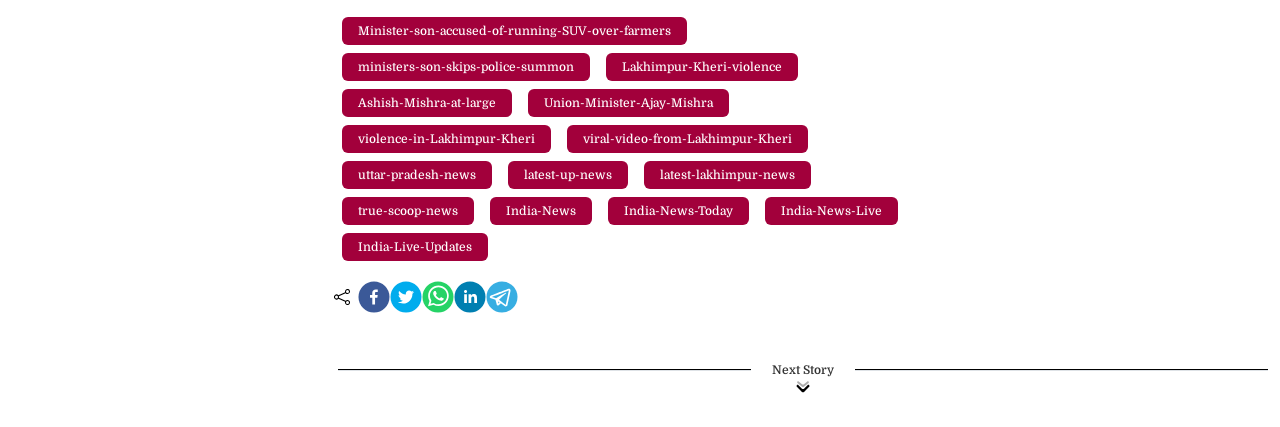Please give the bounding box coordinates of the area that should be clicked to fulfill the following instruction: "Click on the 'Minister-son-accused-of-running-SUV-over-farmers' news link". The coordinates should be in the format of four float numbers from 0 to 1, i.e., [left, top, right, bottom].

[0.264, 0.052, 0.54, 0.09]